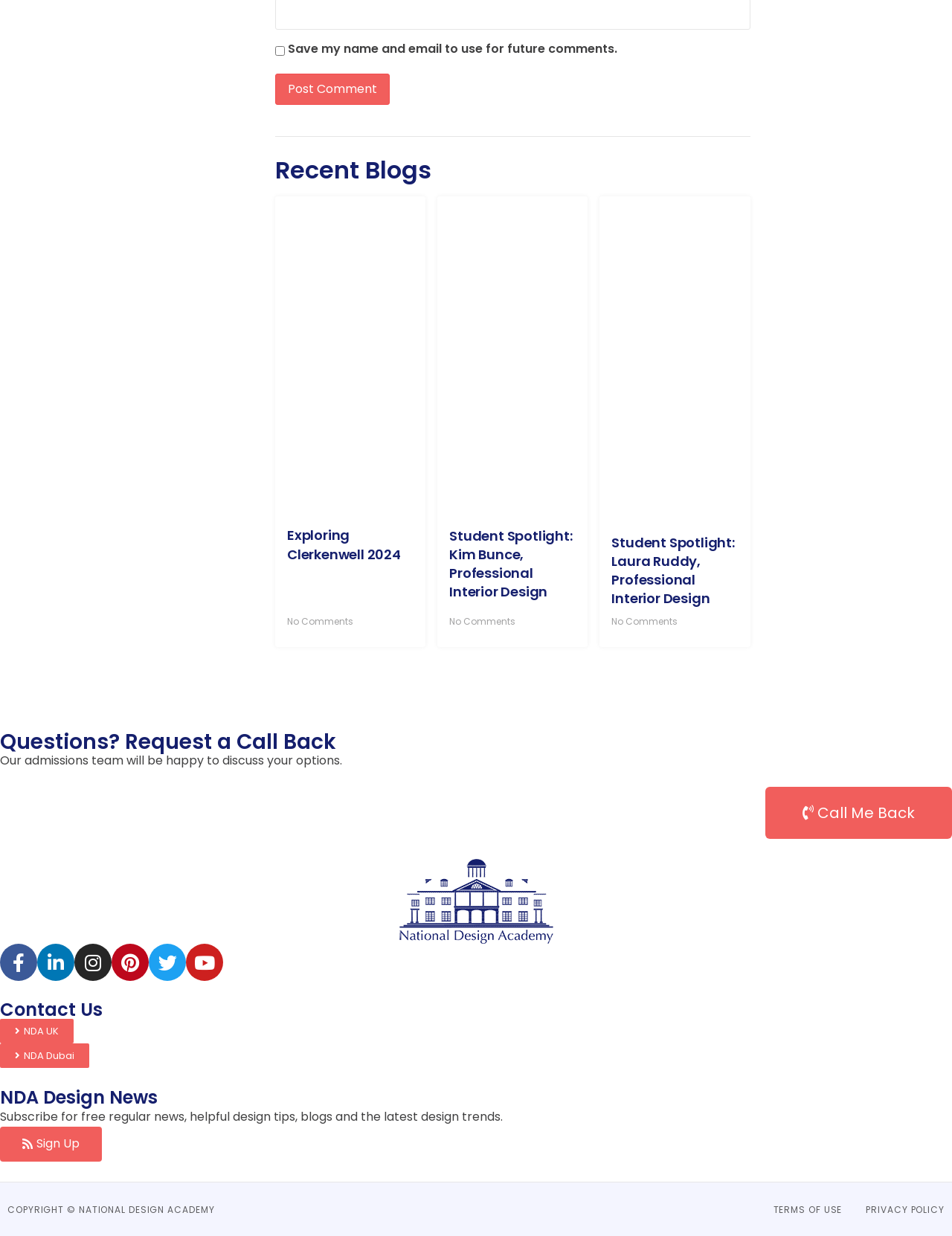How many social media links are at the bottom of the webpage?
Refer to the screenshot and respond with a concise word or phrase.

6